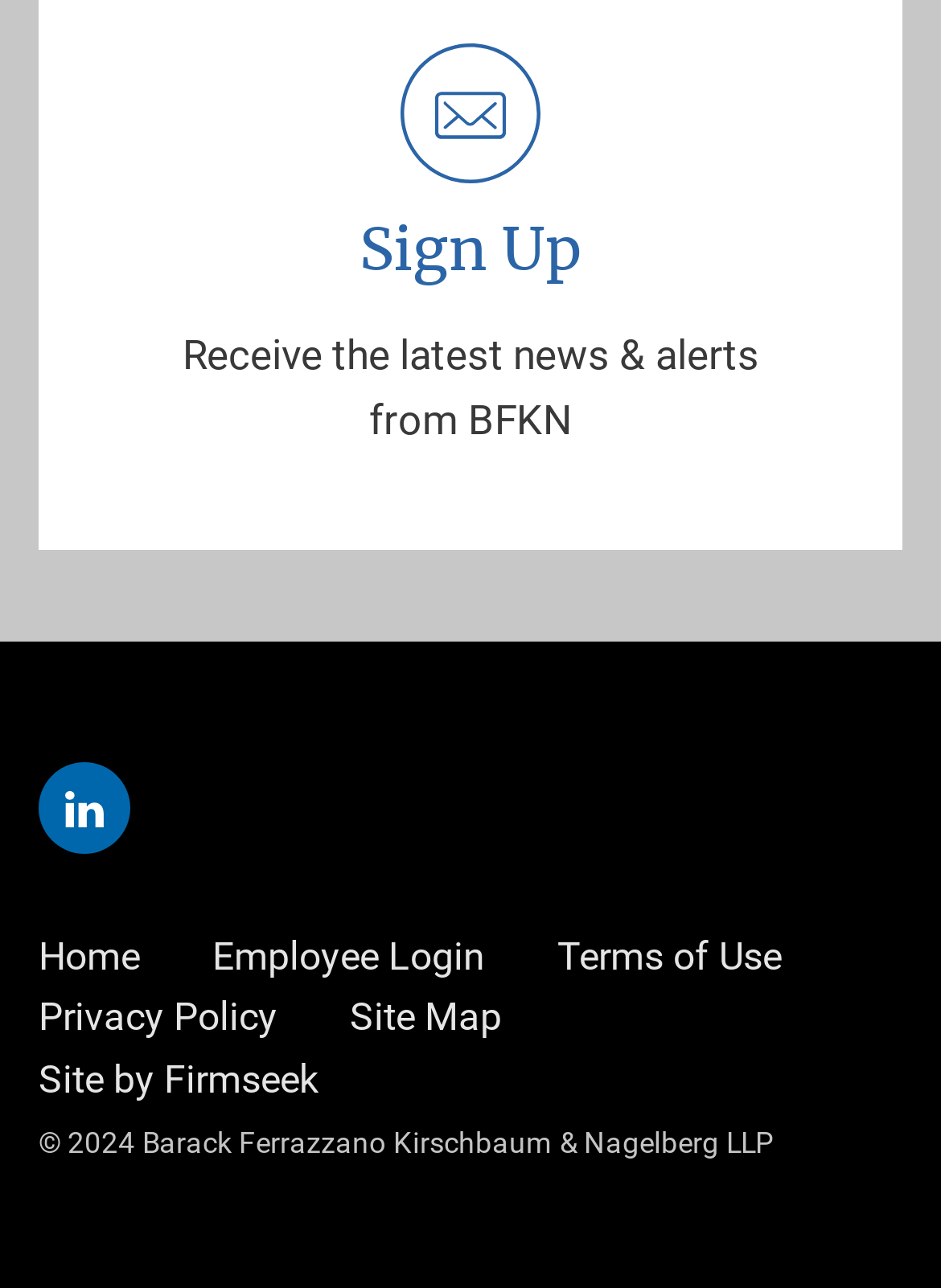Refer to the screenshot and give an in-depth answer to this question: What is the purpose of the 'Sign Up' heading?

I inferred the purpose of the 'Sign Up' heading by its location at the top of the webpage and its prominent display, suggesting that it is a call-to-action for users to create an account.